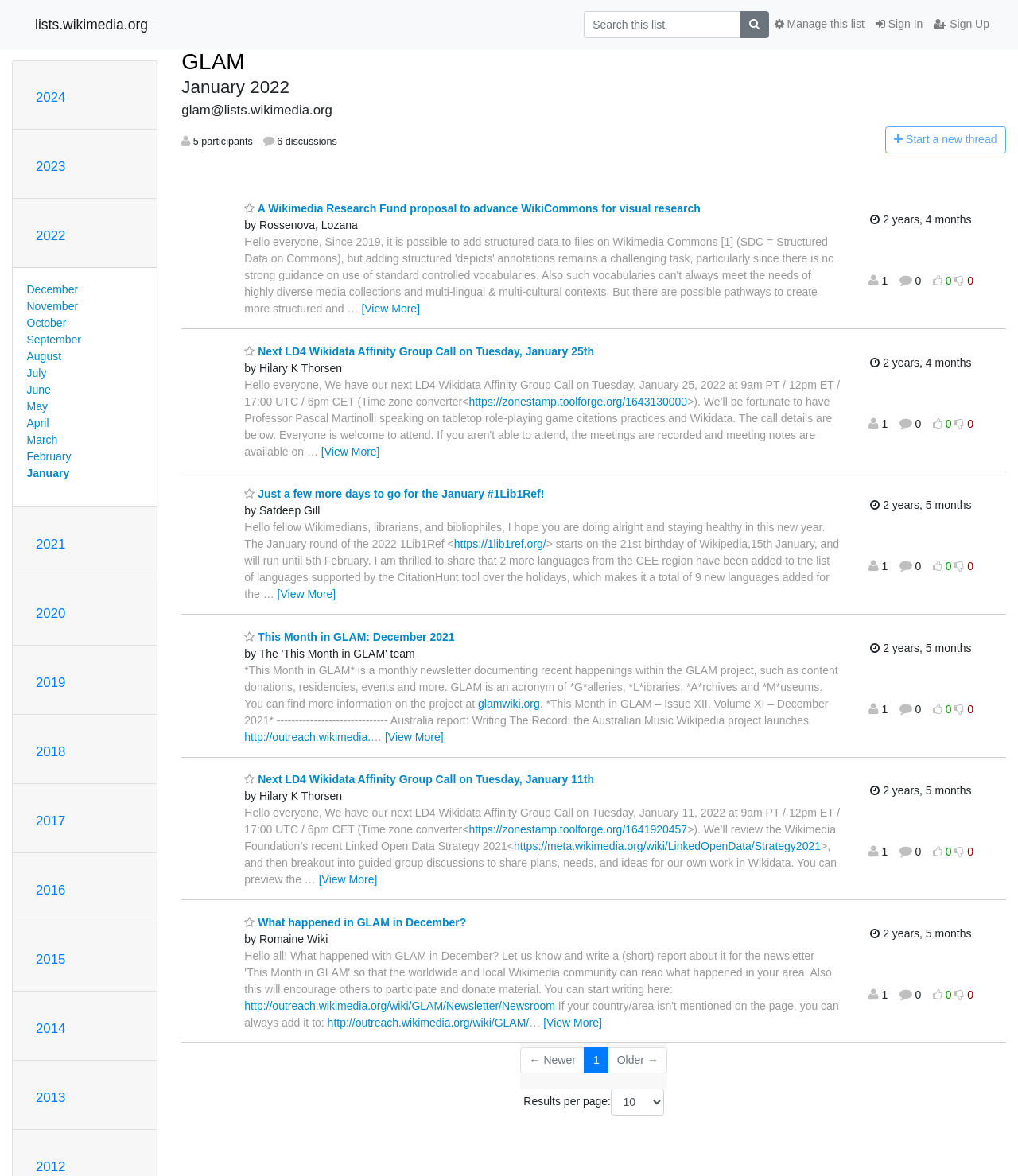Highlight the bounding box coordinates of the element that should be clicked to carry out the following instruction: "Sign In". The coordinates must be given as four float numbers ranging from 0 to 1, i.e., [left, top, right, bottom].

[0.855, 0.009, 0.912, 0.033]